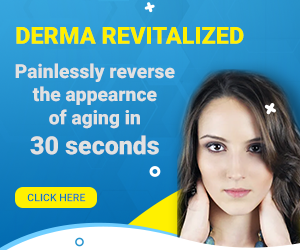Examine the image carefully and respond to the question with a detailed answer: 
What is the purpose of the 'CLICK HERE' button?

The 'CLICK HERE' button is a call-to-action, strategically placed at the bottom of the image, which aims to prompt viewers to take the next step, likely to learn more about the product or make a purchase, thereby engaging further with the product.